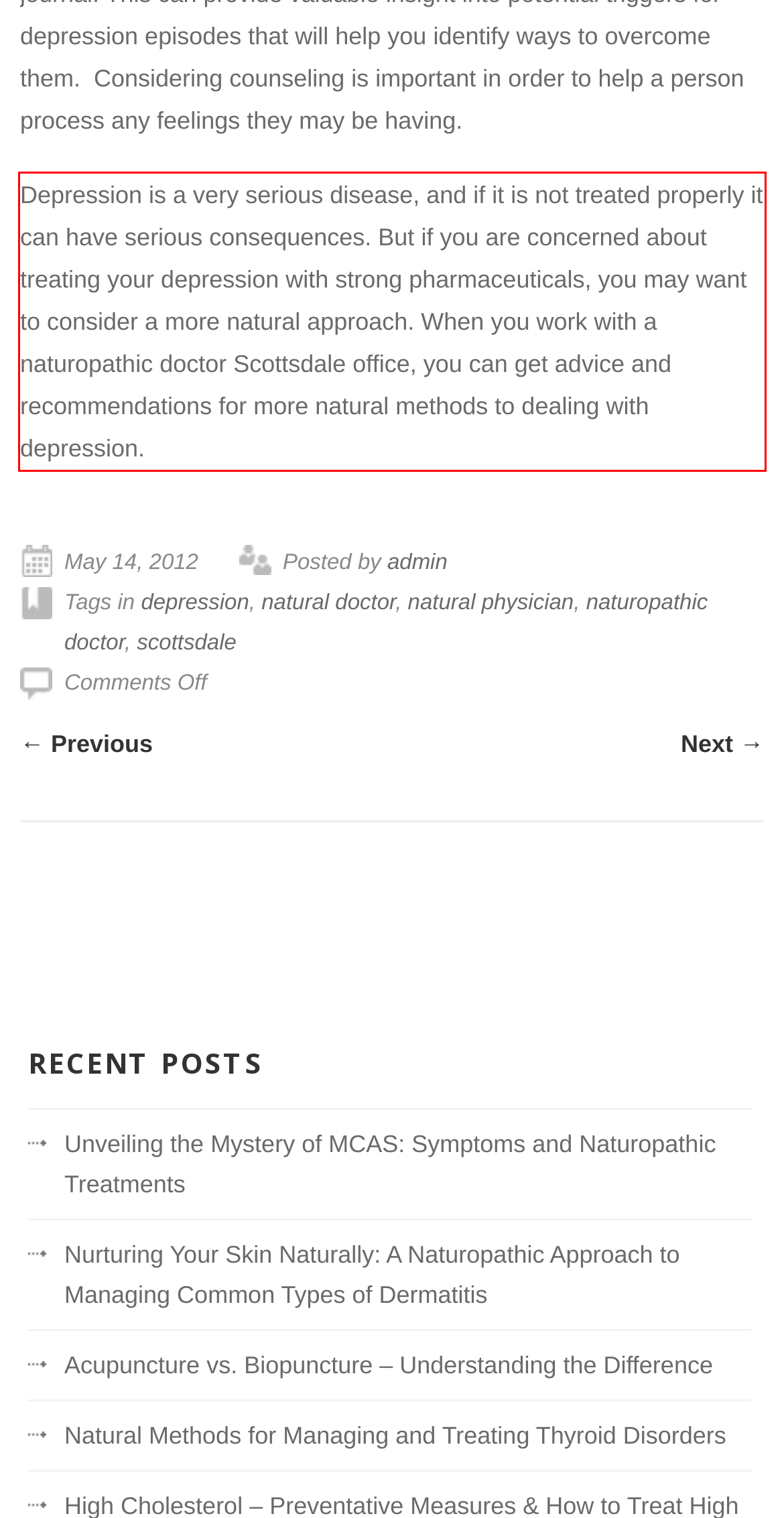In the screenshot of the webpage, find the red bounding box and perform OCR to obtain the text content restricted within this red bounding box.

Depression is a very serious disease, and if it is not treated properly it can have serious consequences. But if you are concerned about treating your depression with strong pharmaceuticals, you may want to consider a more natural approach. When you work with a naturopathic doctor Scottsdale office, you can get advice and recommendations for more natural methods to dealing with depression.